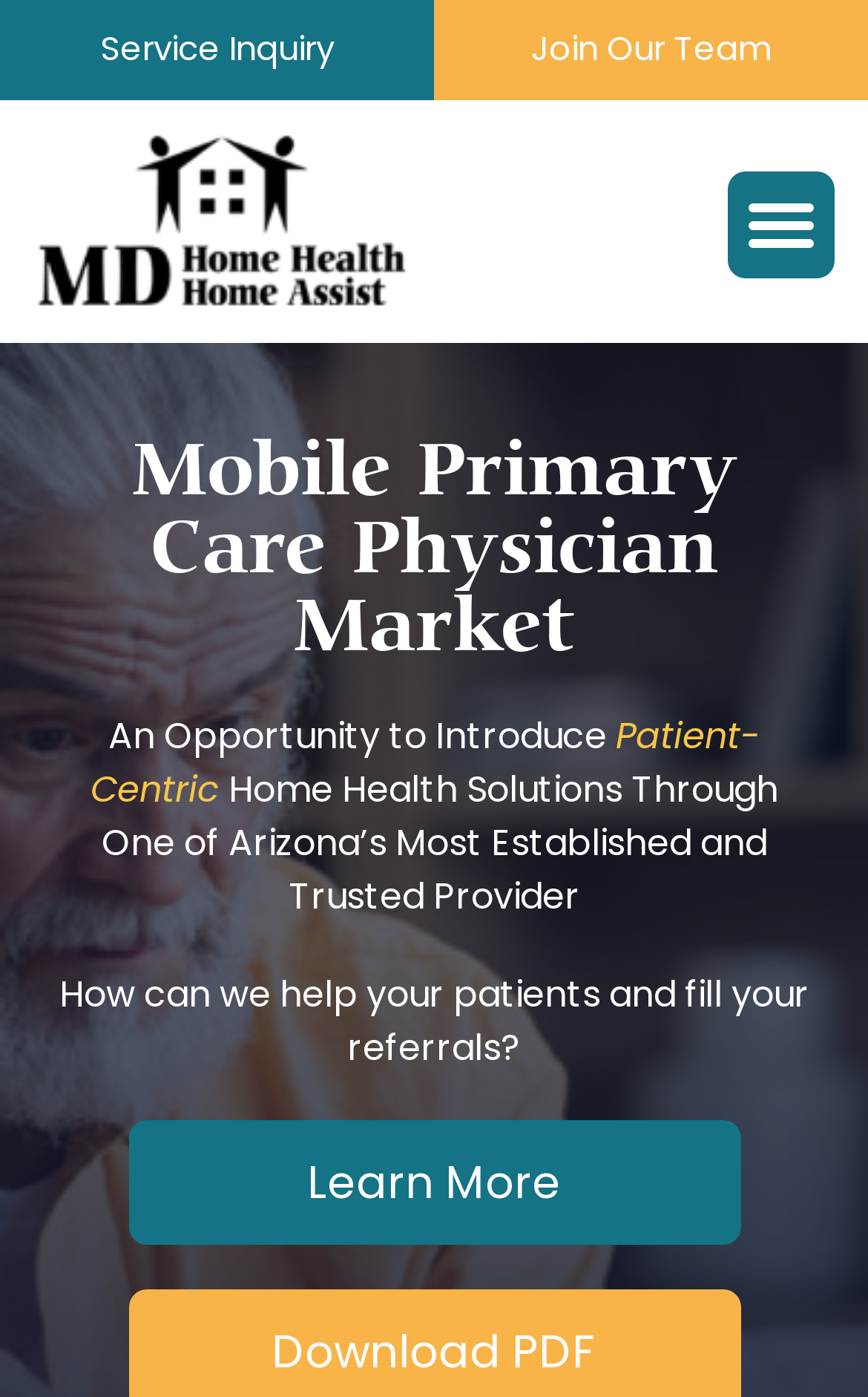Determine the bounding box for the UI element that matches this description: "Menu".

[0.838, 0.123, 0.962, 0.199]